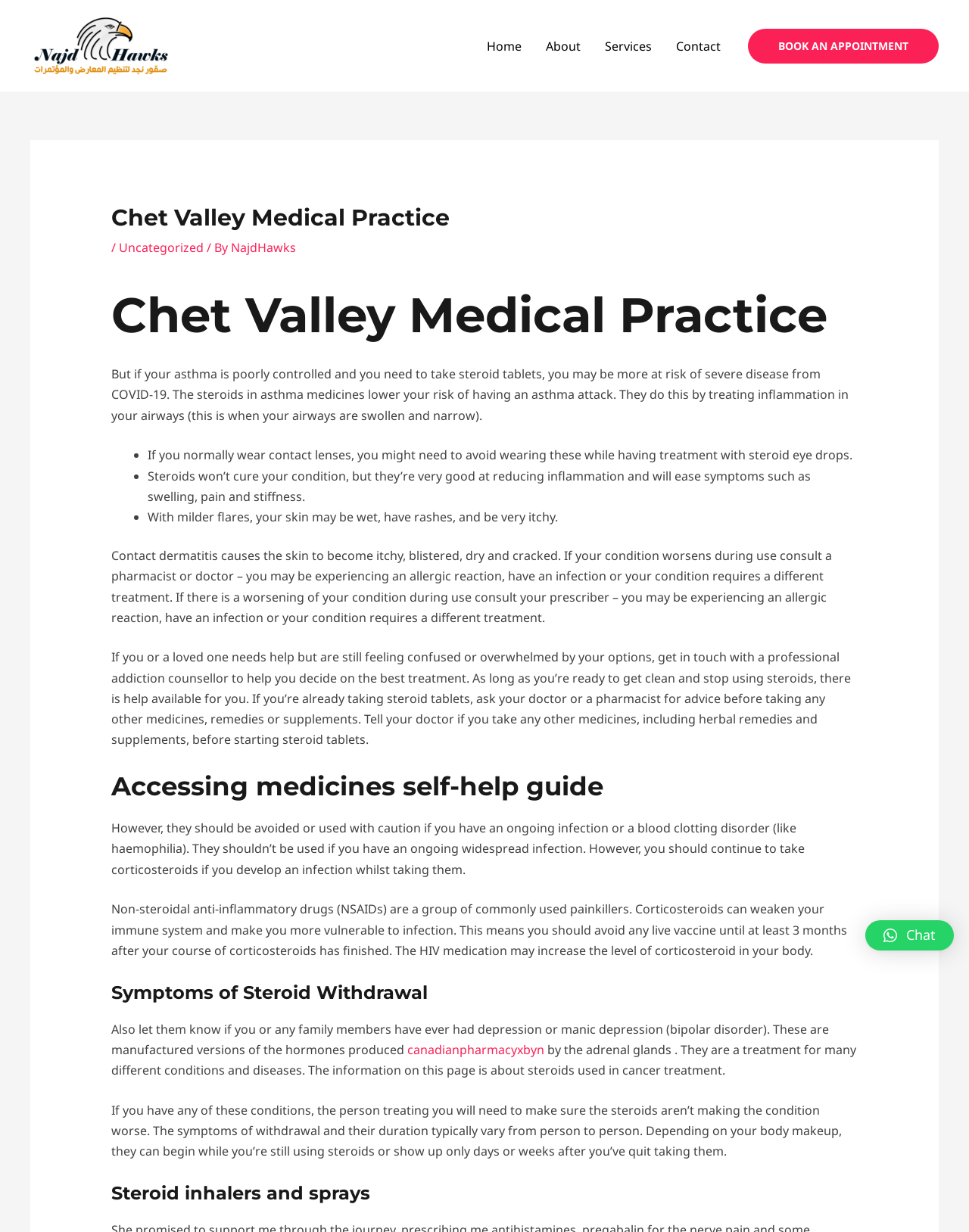Given the element description: "Terms of Use", predict the bounding box coordinates of the UI element it refers to, using four float numbers between 0 and 1, i.e., [left, top, right, bottom].

None